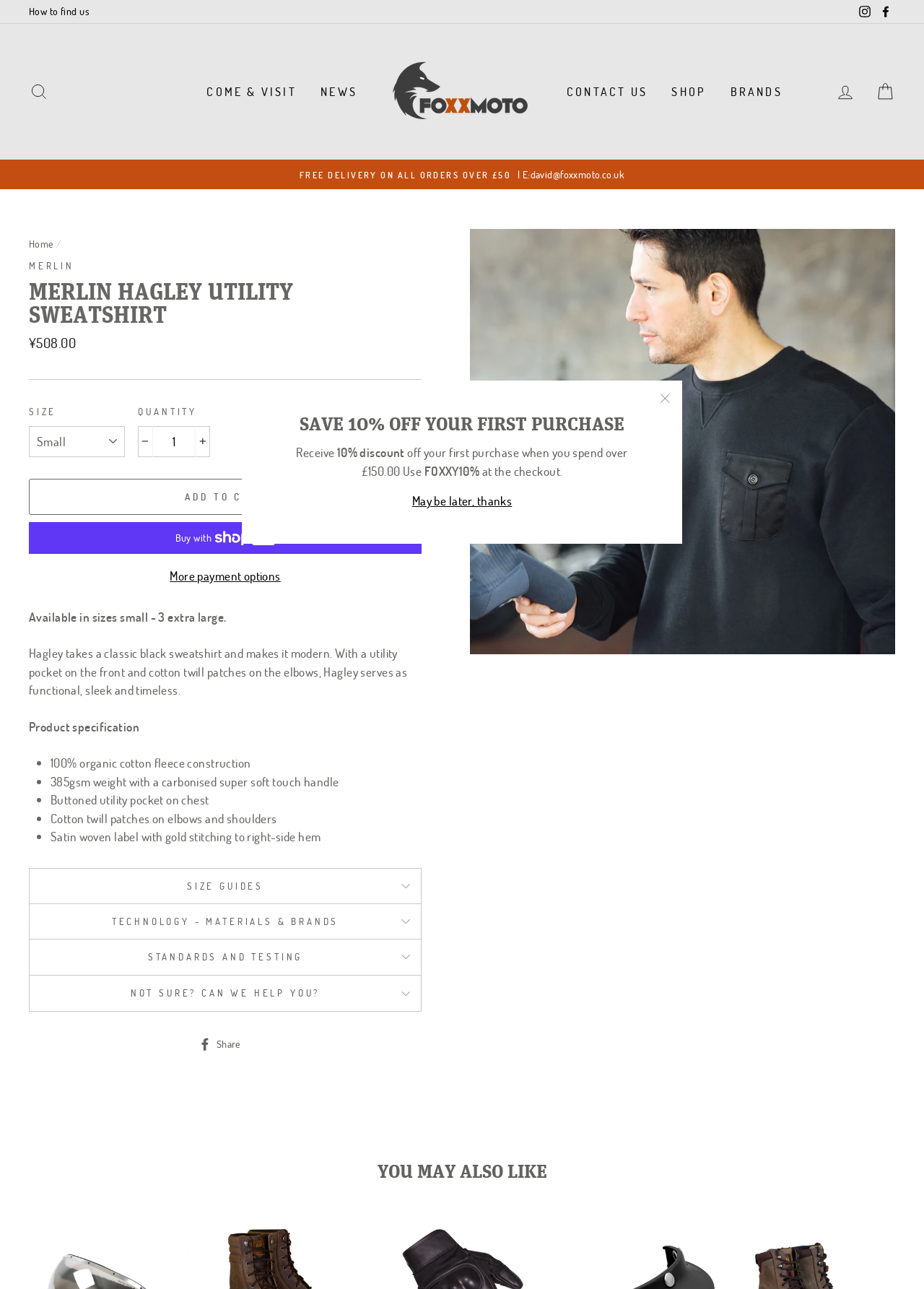Locate the bounding box coordinates of the item that should be clicked to fulfill the instruction: "View cart contents".

[0.937, 0.059, 0.978, 0.083]